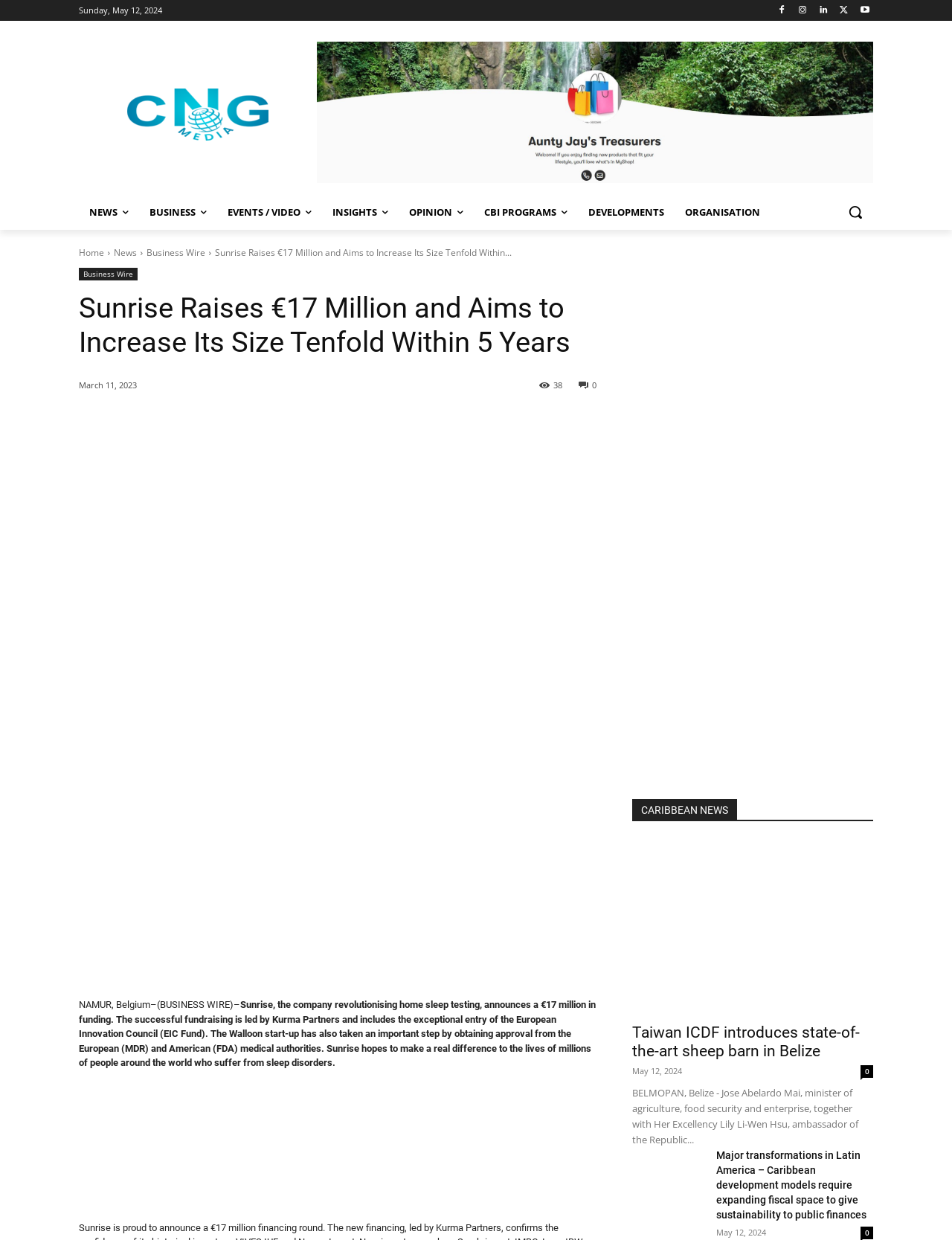Determine the bounding box coordinates of the target area to click to execute the following instruction: "Click the 'Search' button."

[0.88, 0.157, 0.917, 0.185]